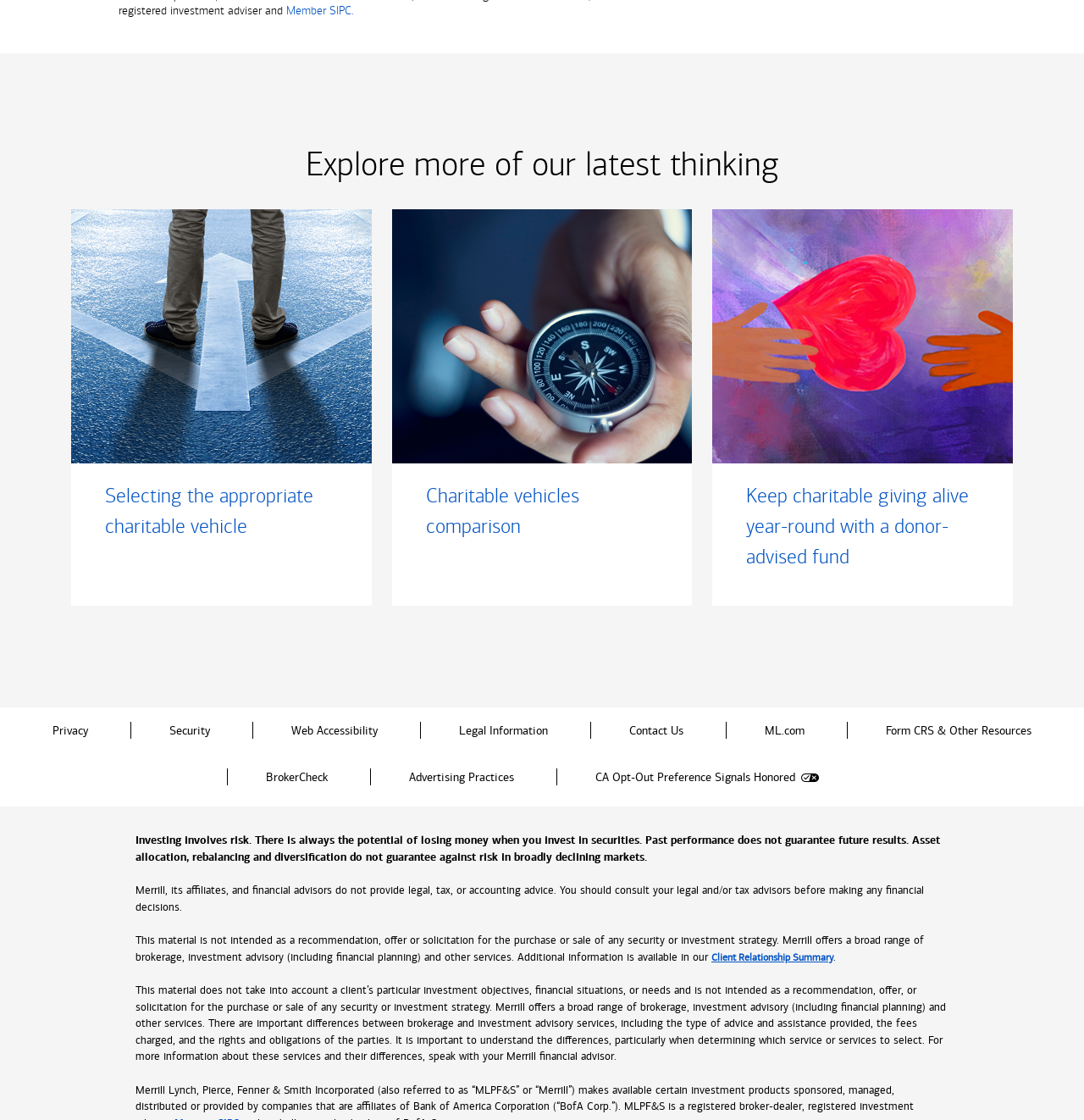Locate the bounding box coordinates of the UI element described by: "CA Opt-Out Preference Signals Honored". The bounding box coordinates should consist of four float numbers between 0 and 1, i.e., [left, top, right, bottom].

[0.513, 0.673, 0.791, 0.715]